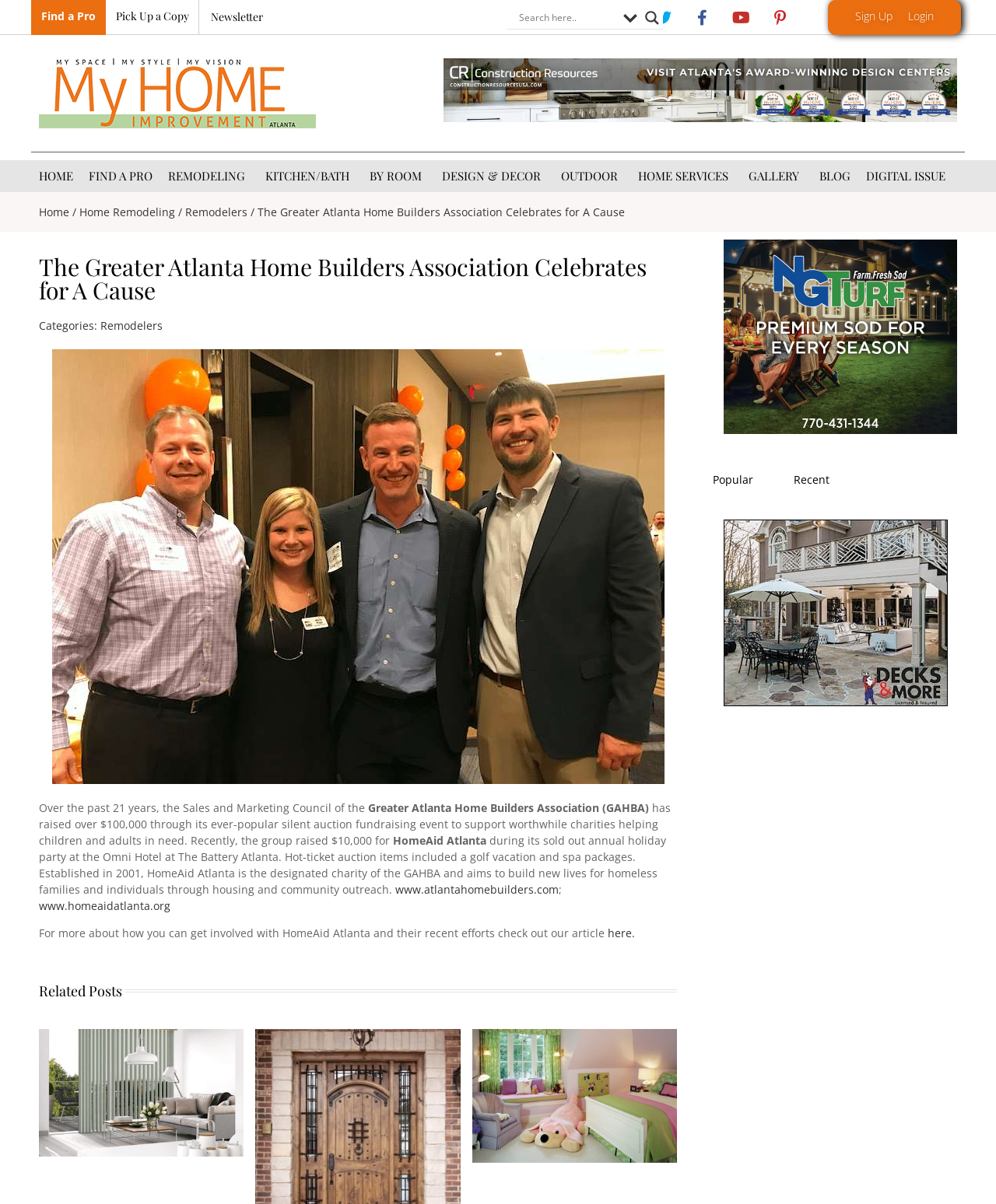Bounding box coordinates are specified in the format (top-left x, top-left y, bottom-right x, bottom-right y). All values are floating point numbers bounded between 0 and 1. Please provide the bounding box coordinate of the region this sentence describes: DIGITAL ISSUE

[0.862, 0.133, 0.957, 0.16]